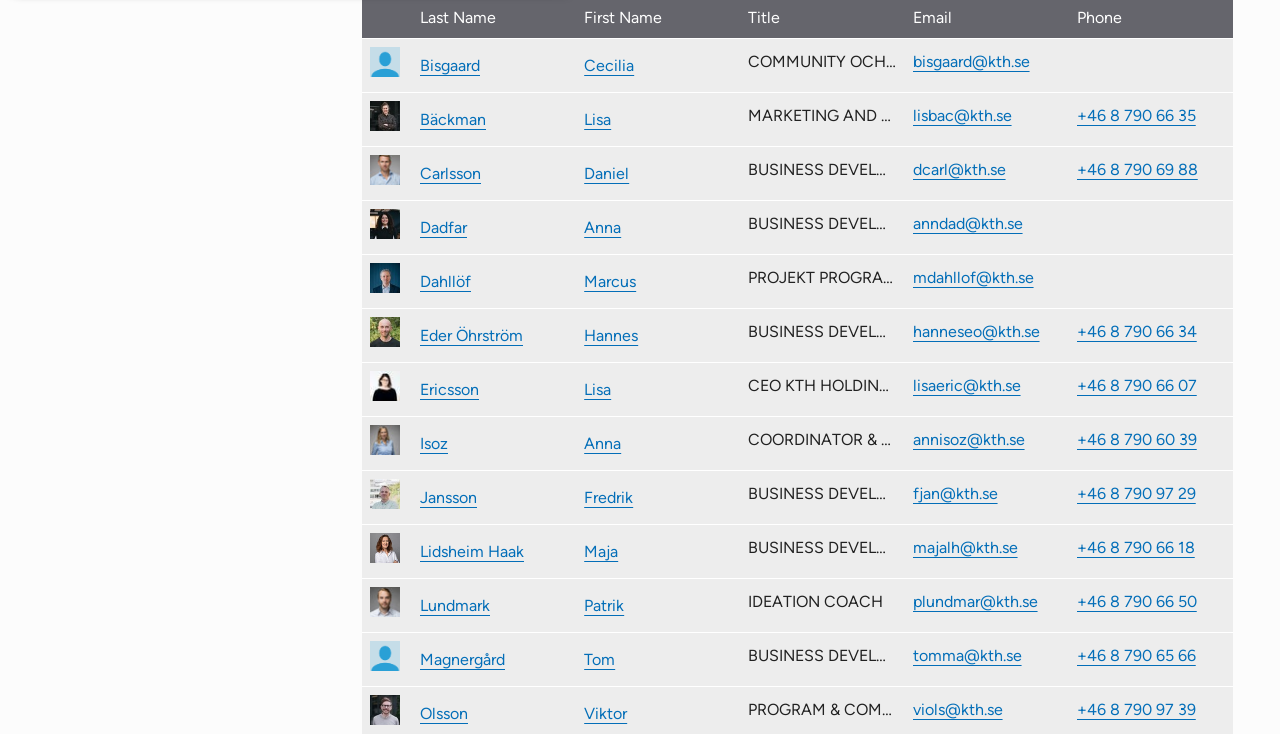How many people are listed on the webpage?
Answer the question with just one word or phrase using the image.

6